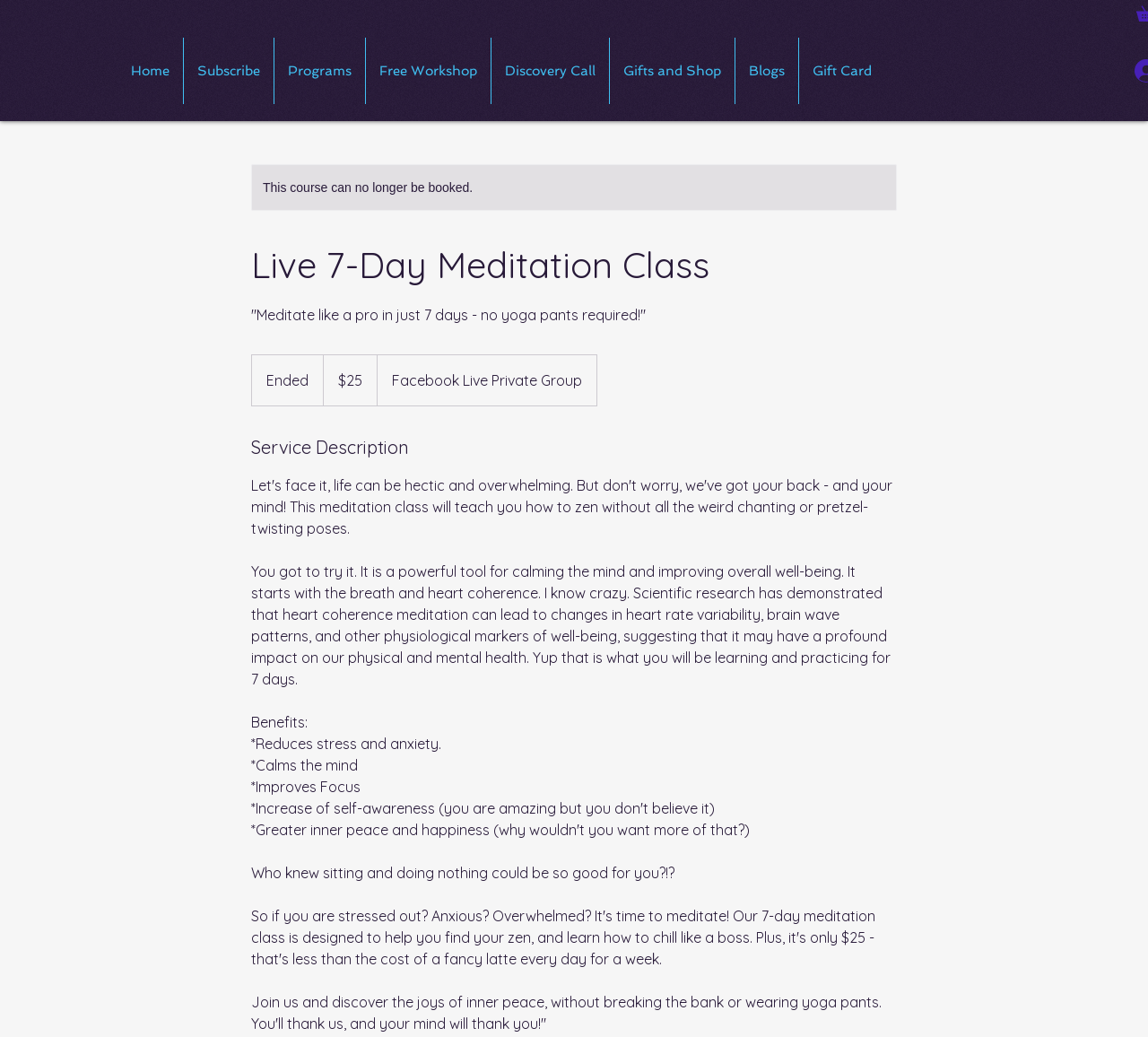Please provide a brief answer to the following inquiry using a single word or phrase:
What is the name of the meditation class?

Live 7-Day Meditation Class